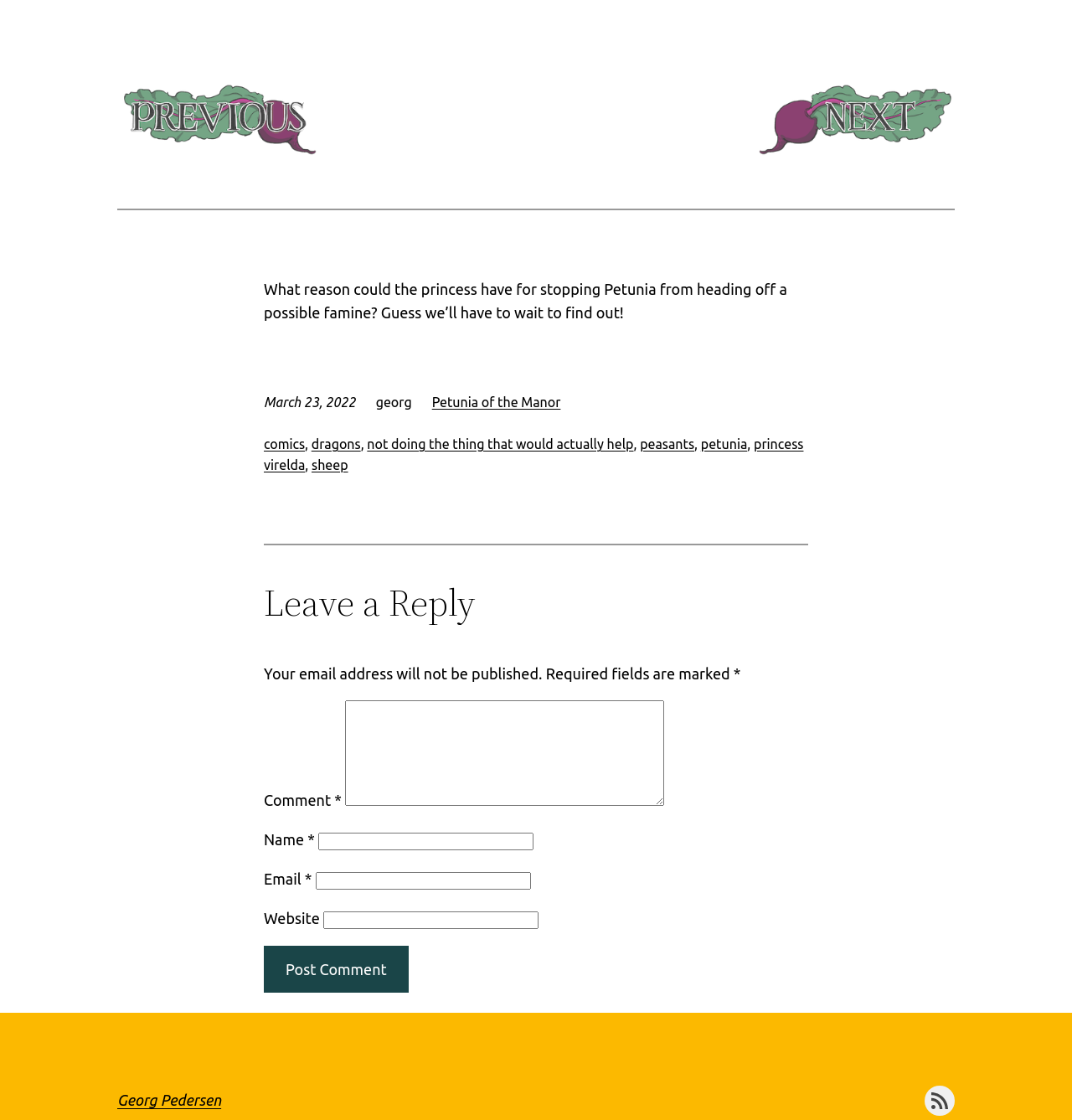Locate the bounding box coordinates of the clickable region to complete the following instruction: "Click the 'Next >>' link."

[0.705, 0.075, 0.891, 0.162]